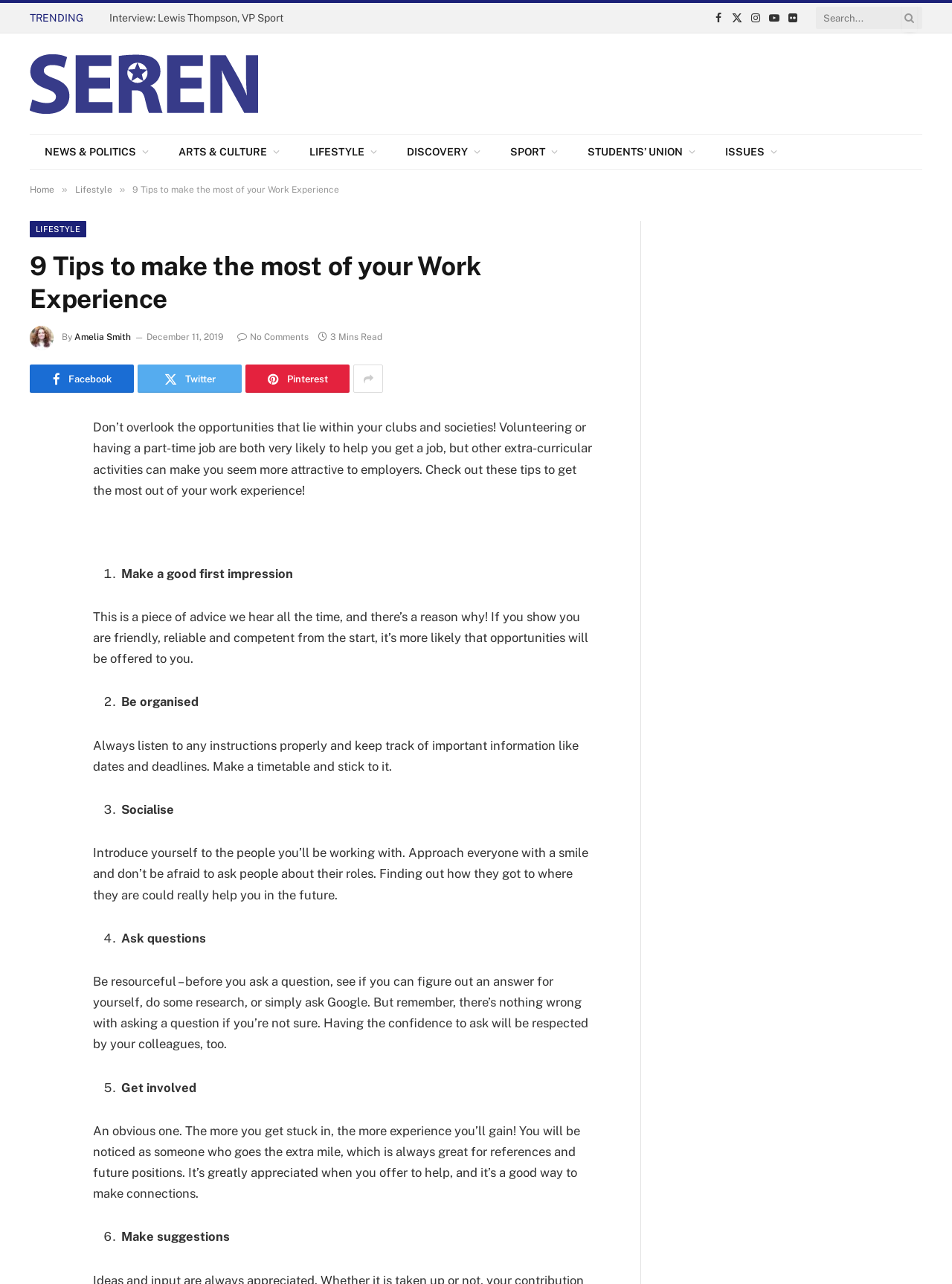Identify the bounding box coordinates of the region that needs to be clicked to carry out this instruction: "Follow Seren on Twitter". Provide these coordinates as four float numbers ranging from 0 to 1, i.e., [left, top, right, bottom].

[0.765, 0.002, 0.783, 0.025]